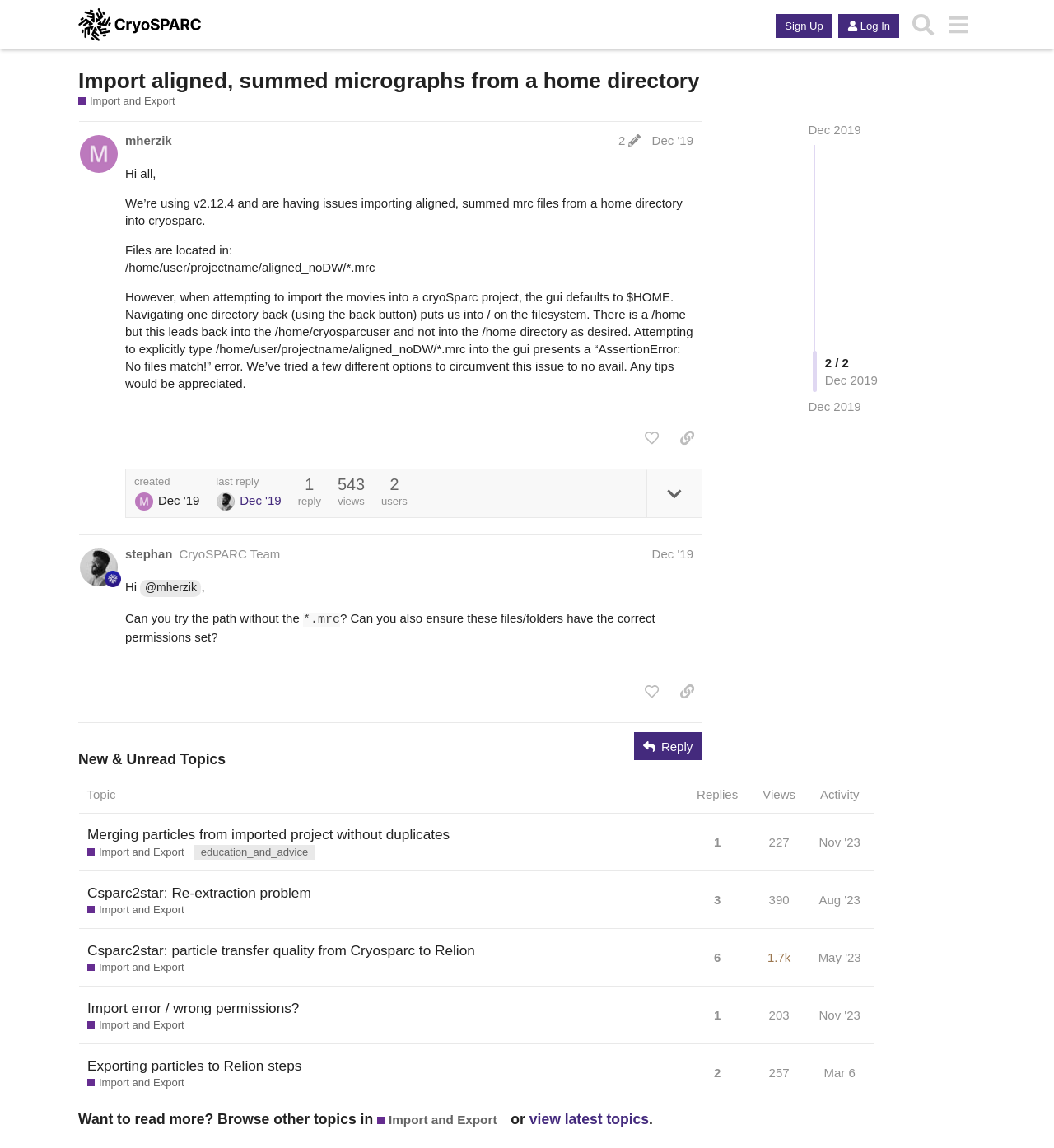Please find the bounding box coordinates for the clickable element needed to perform this instruction: "Like the post".

[0.604, 0.369, 0.633, 0.394]